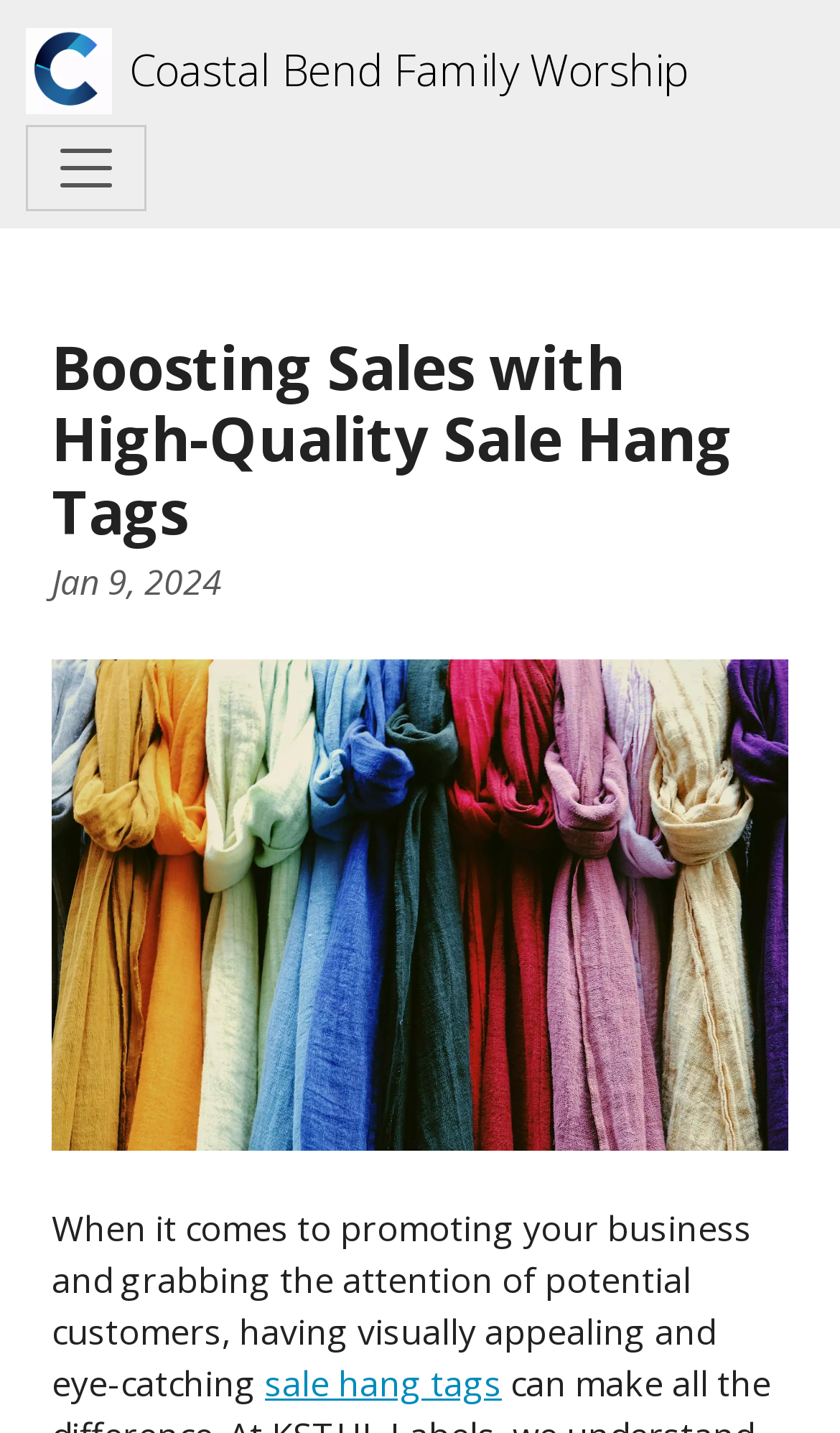Answer the question using only one word or a concise phrase: What is the logo of the company?

Coastal Bend Family Worship